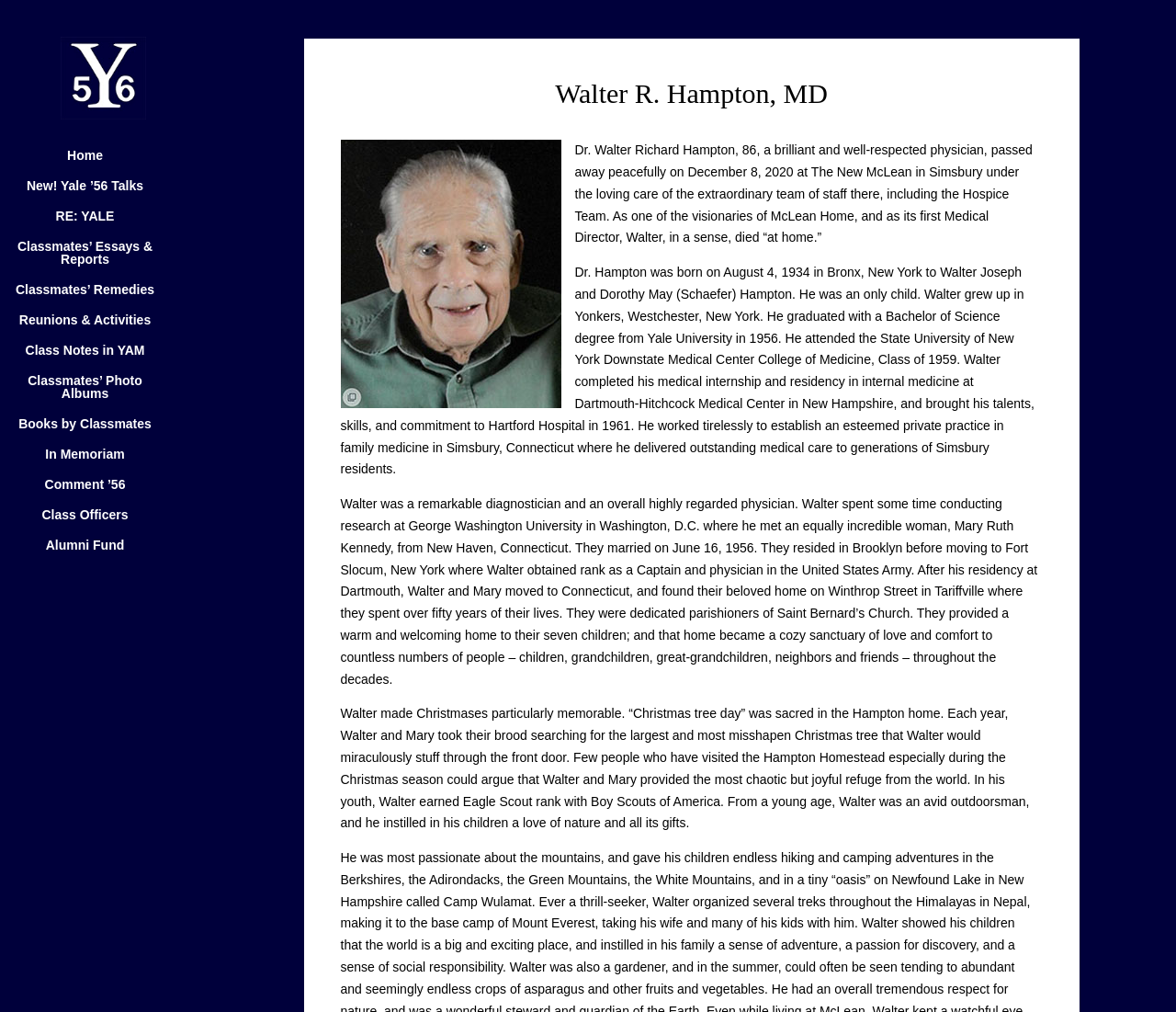Locate the bounding box coordinates of the segment that needs to be clicked to meet this instruction: "Read the 'Classmates’ Essays & Reports'".

[0.008, 0.237, 0.168, 0.28]